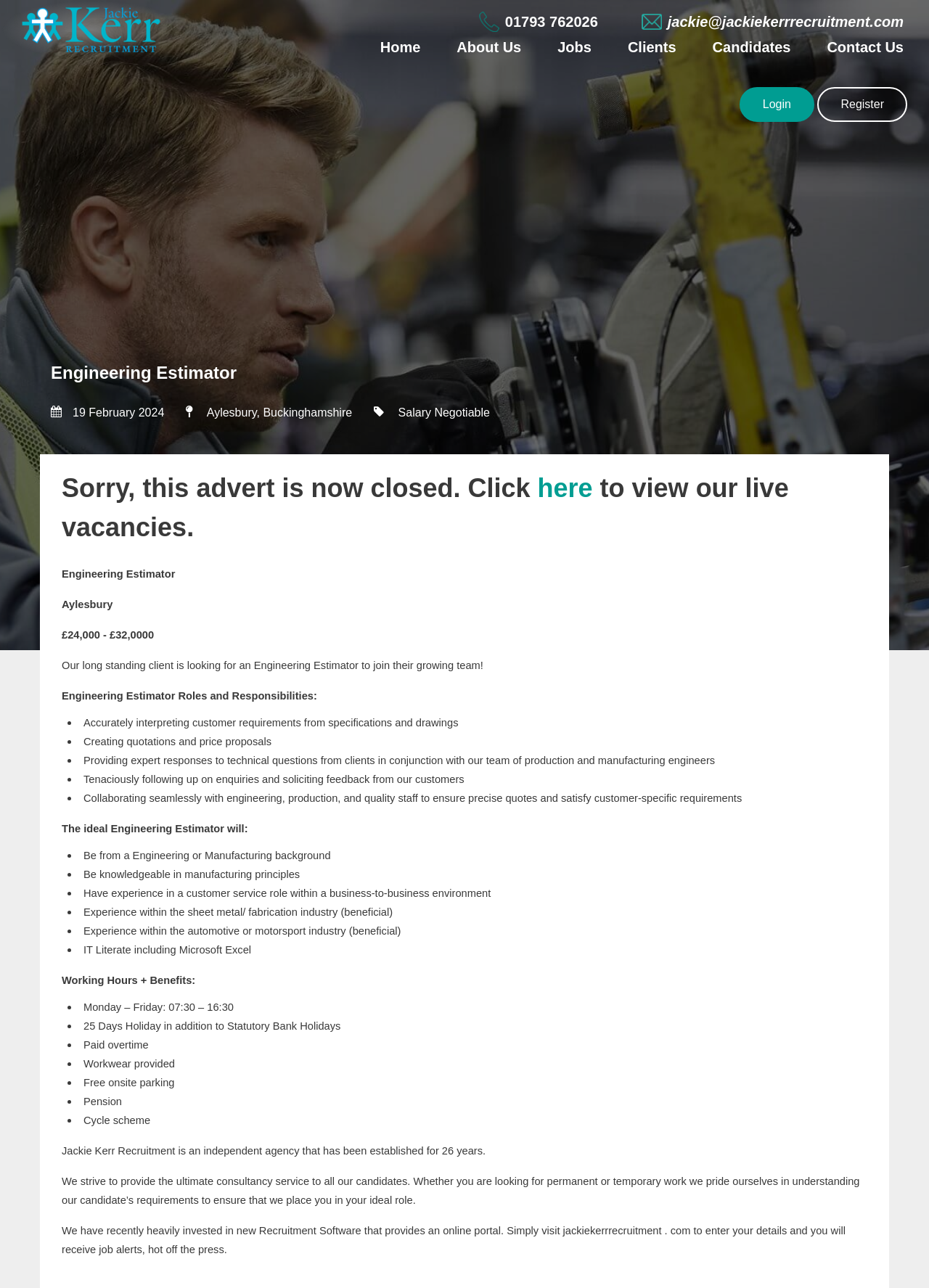Find the bounding box coordinates of the element I should click to carry out the following instruction: "Click on the 'here' link to view live vacancies".

[0.579, 0.367, 0.638, 0.39]